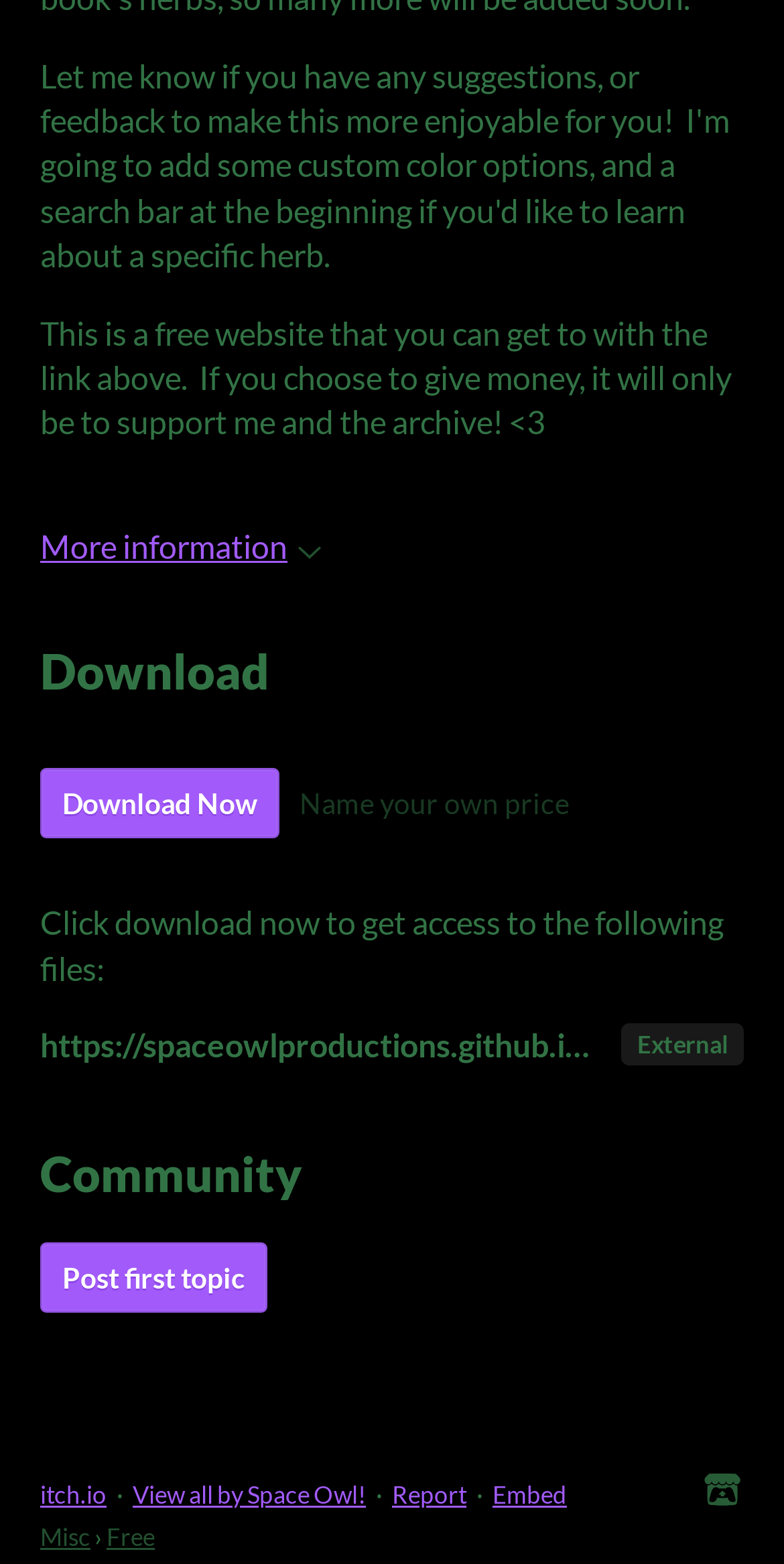Extract the bounding box coordinates for the UI element described by the text: "View all by Space Owl!". The coordinates should be in the form of [left, top, right, bottom] with values between 0 and 1.

[0.169, 0.945, 0.467, 0.965]